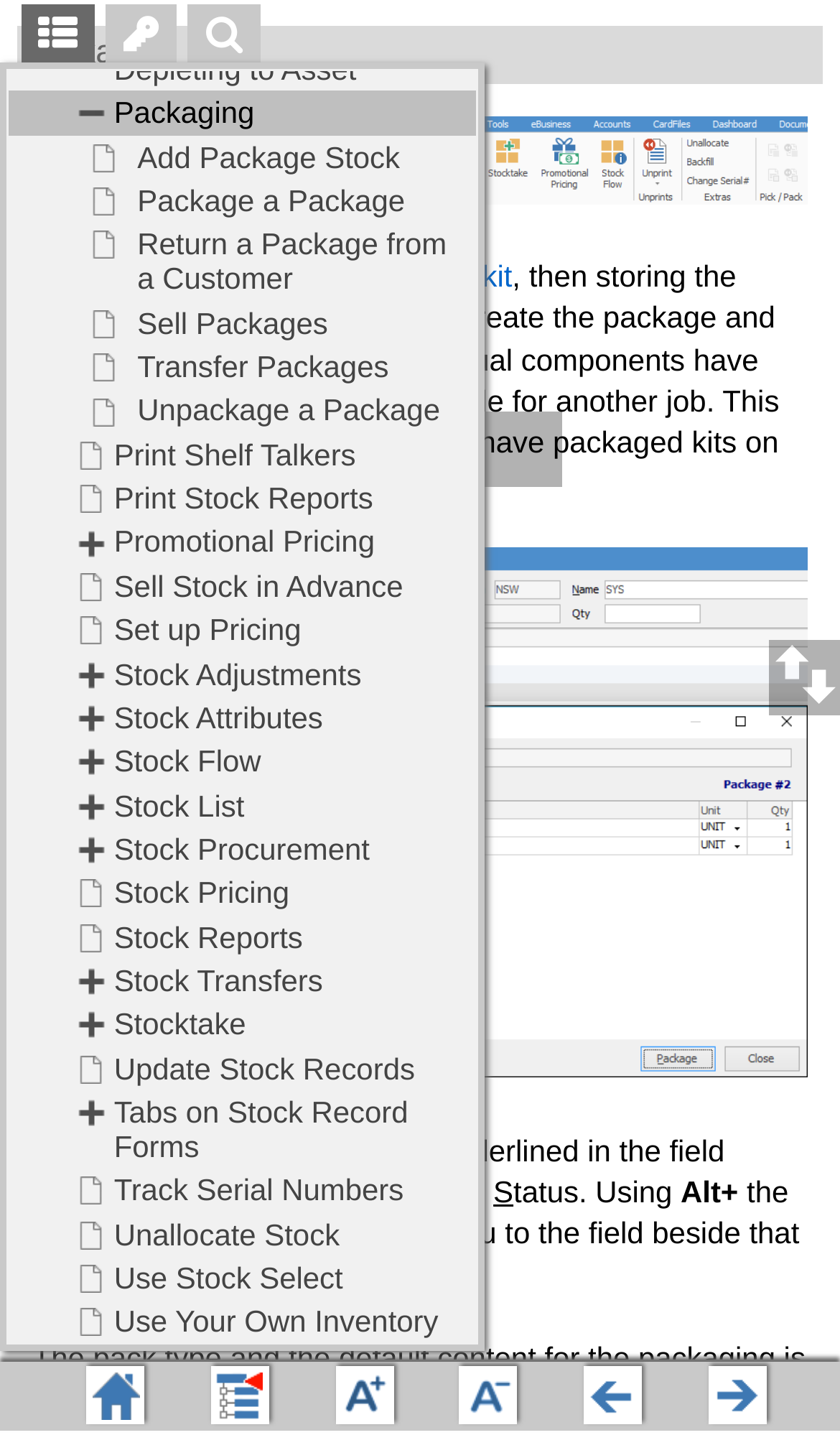Determine the bounding box coordinates of the UI element that matches the following description: "parent_node: Menu". The coordinates should be four float numbers between 0 and 1 in the format [left, top, right, bottom].

None